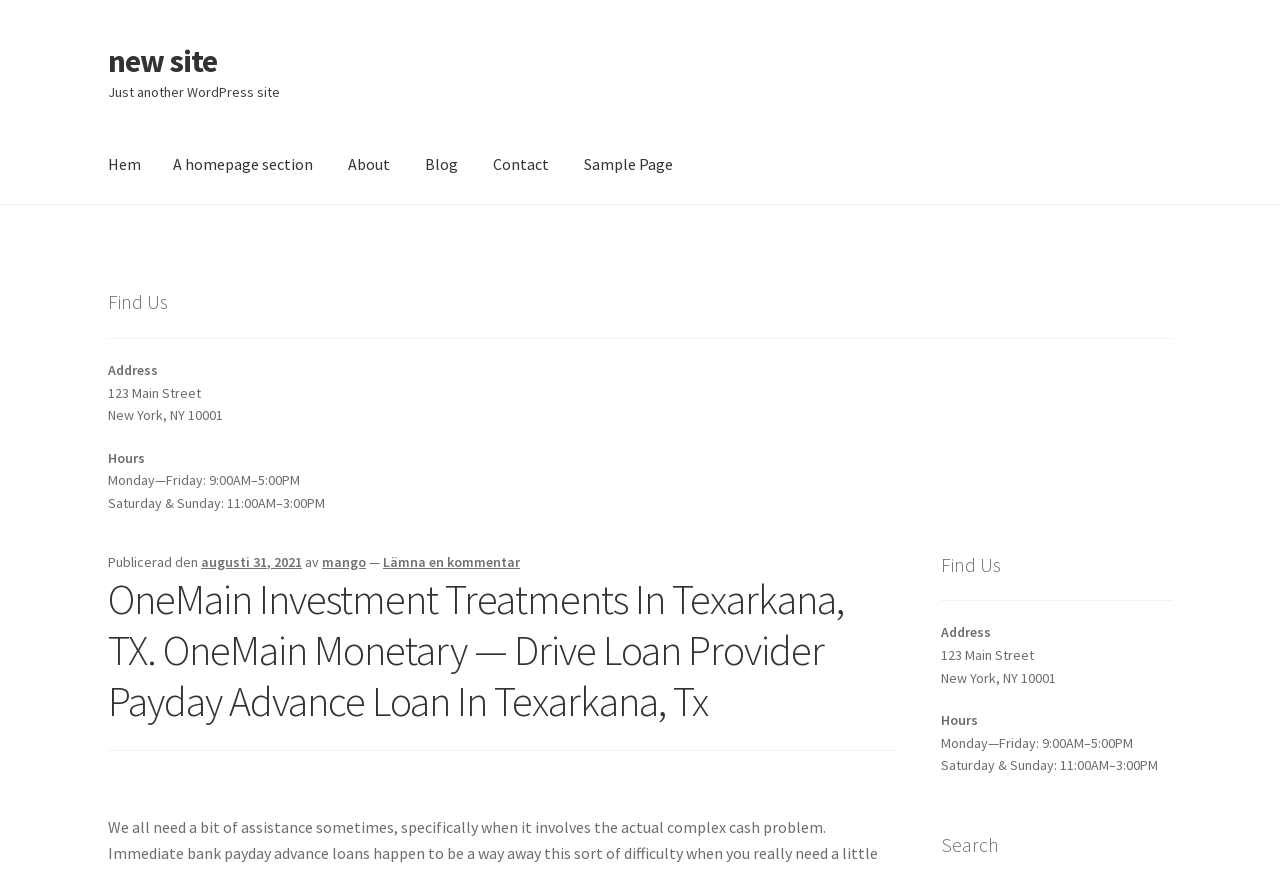Please respond in a single word or phrase: 
What is the address of OneMain Investment?

123 Main Street